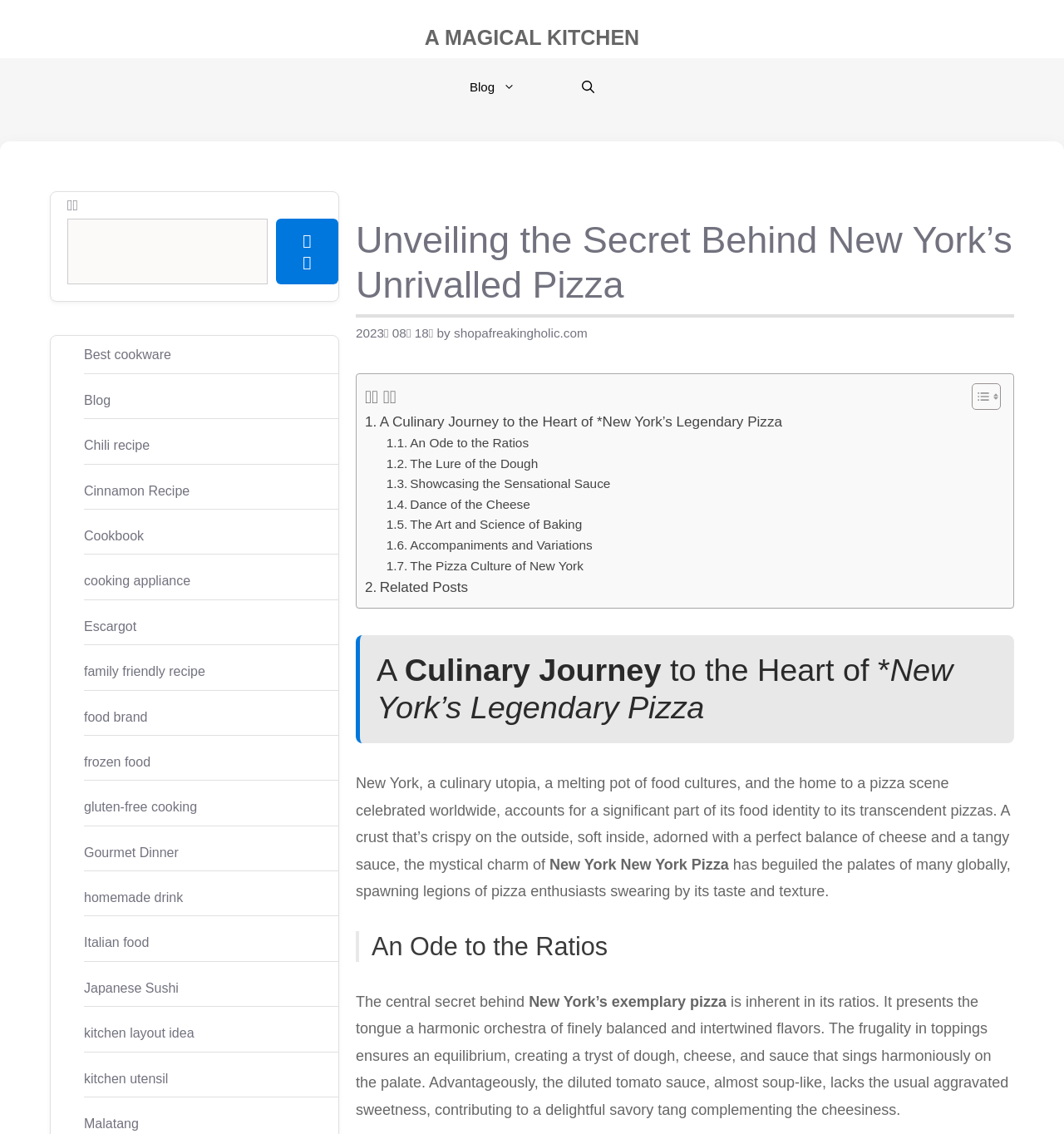Locate the coordinates of the bounding box for the clickable region that fulfills this instruction: "Add the glass branch locket to your cart".

None